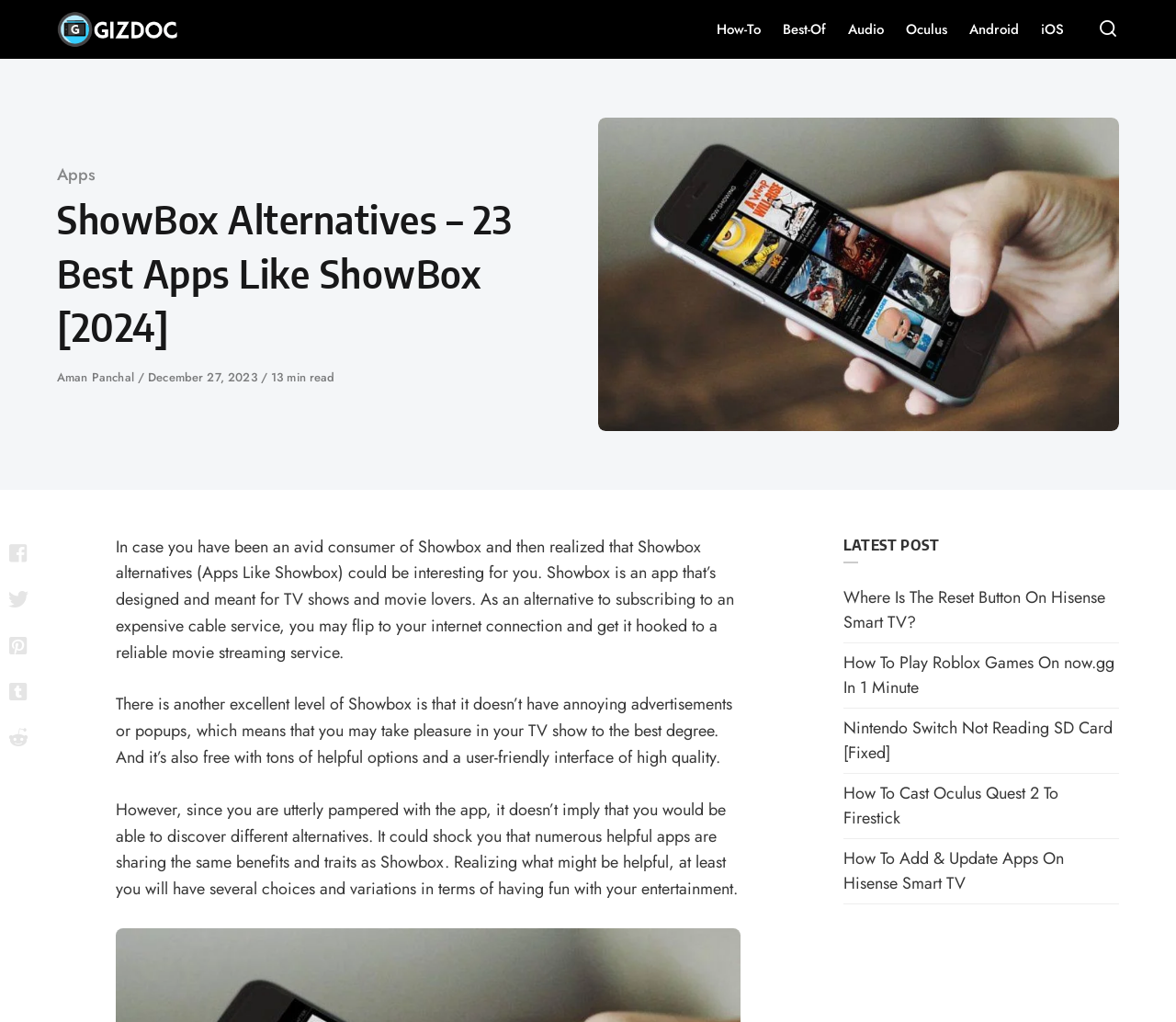Give a short answer to this question using one word or a phrase:
What is the name of the website?

Gizdoc